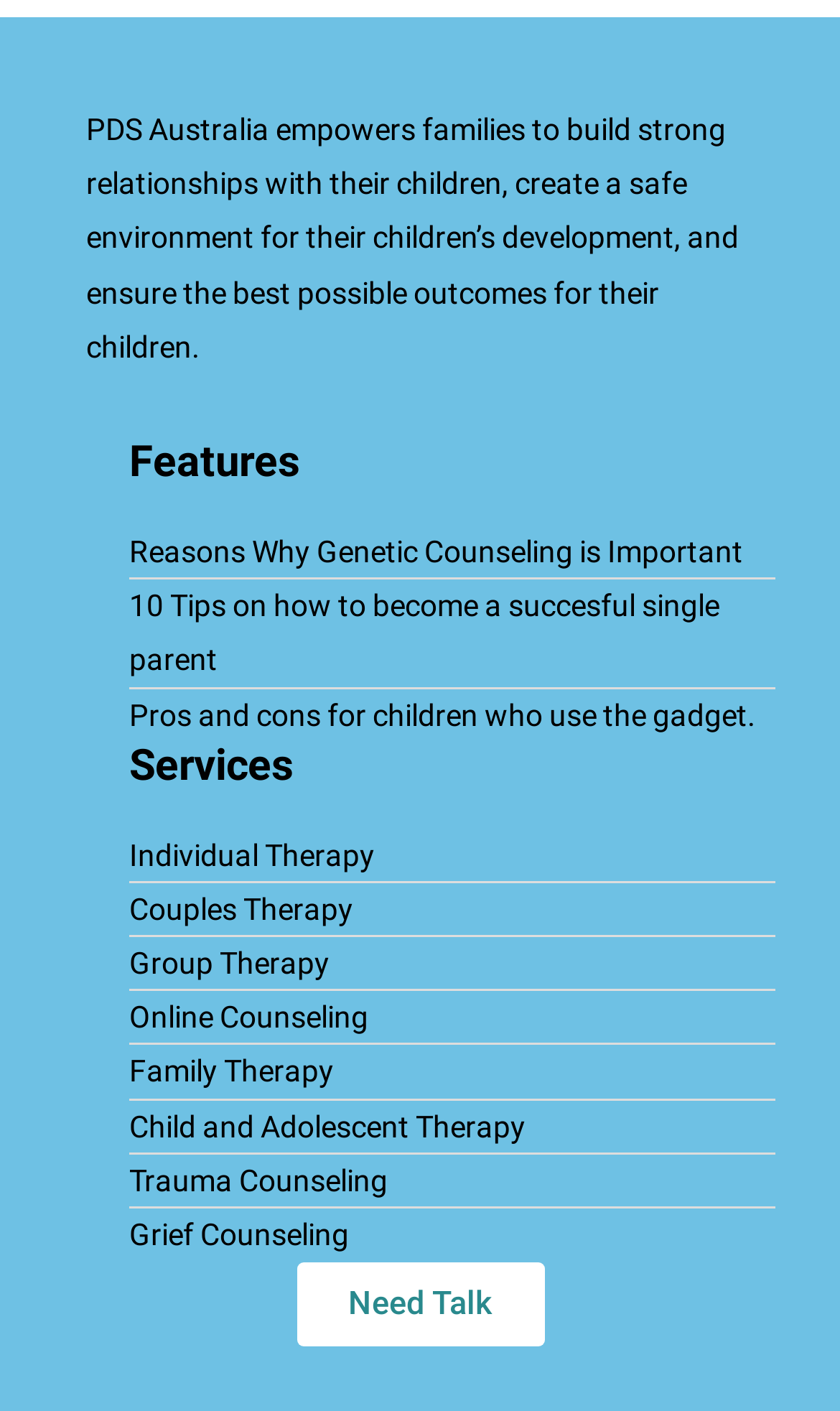Please locate the bounding box coordinates of the region I need to click to follow this instruction: "Get individual therapy".

[0.154, 0.587, 0.923, 0.626]